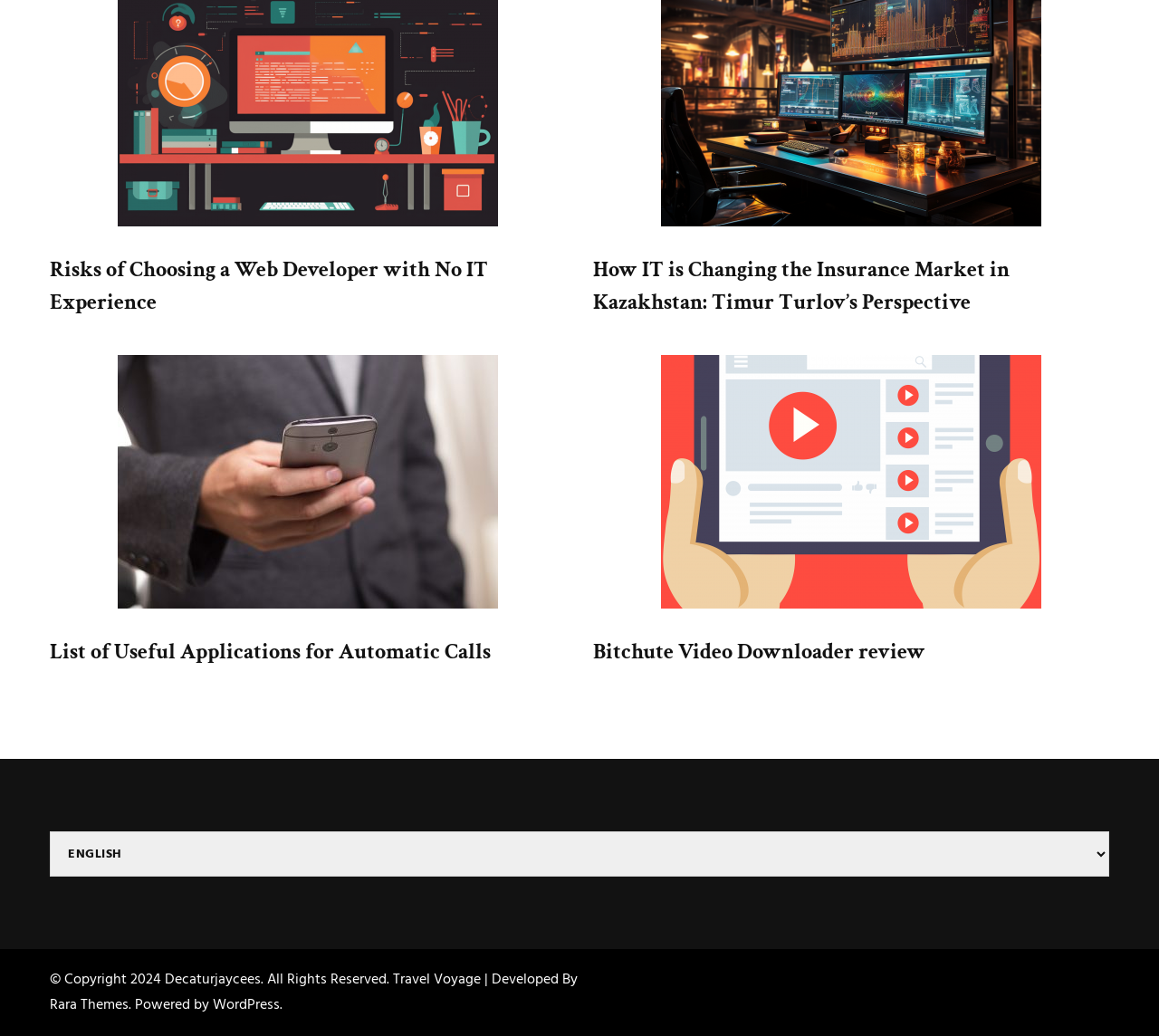Identify the bounding box of the HTML element described here: "Decaturjaycees". Provide the coordinates as four float numbers between 0 and 1: [left, top, right, bottom].

[0.142, 0.935, 0.225, 0.957]